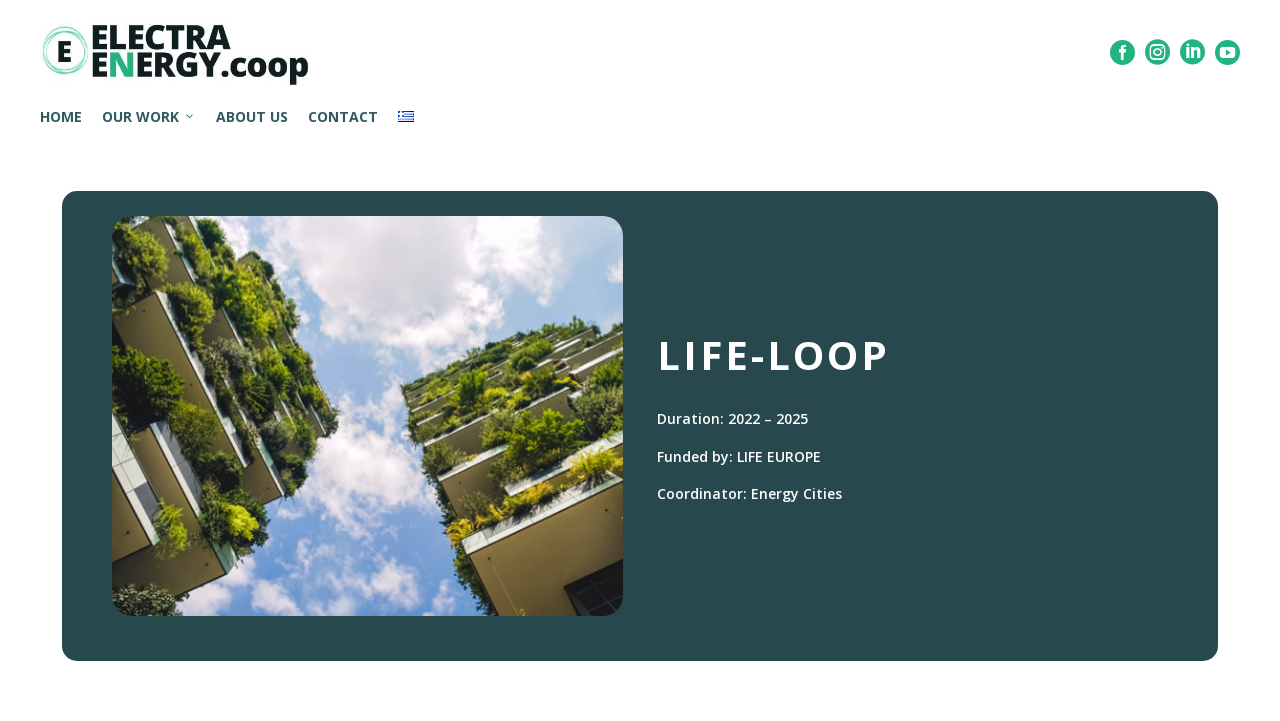Identify the bounding box of the HTML element described here: "OUR WORK3". Provide the coordinates as four float numbers between 0 and 1: [left, top, right, bottom].

[0.08, 0.144, 0.153, 0.18]